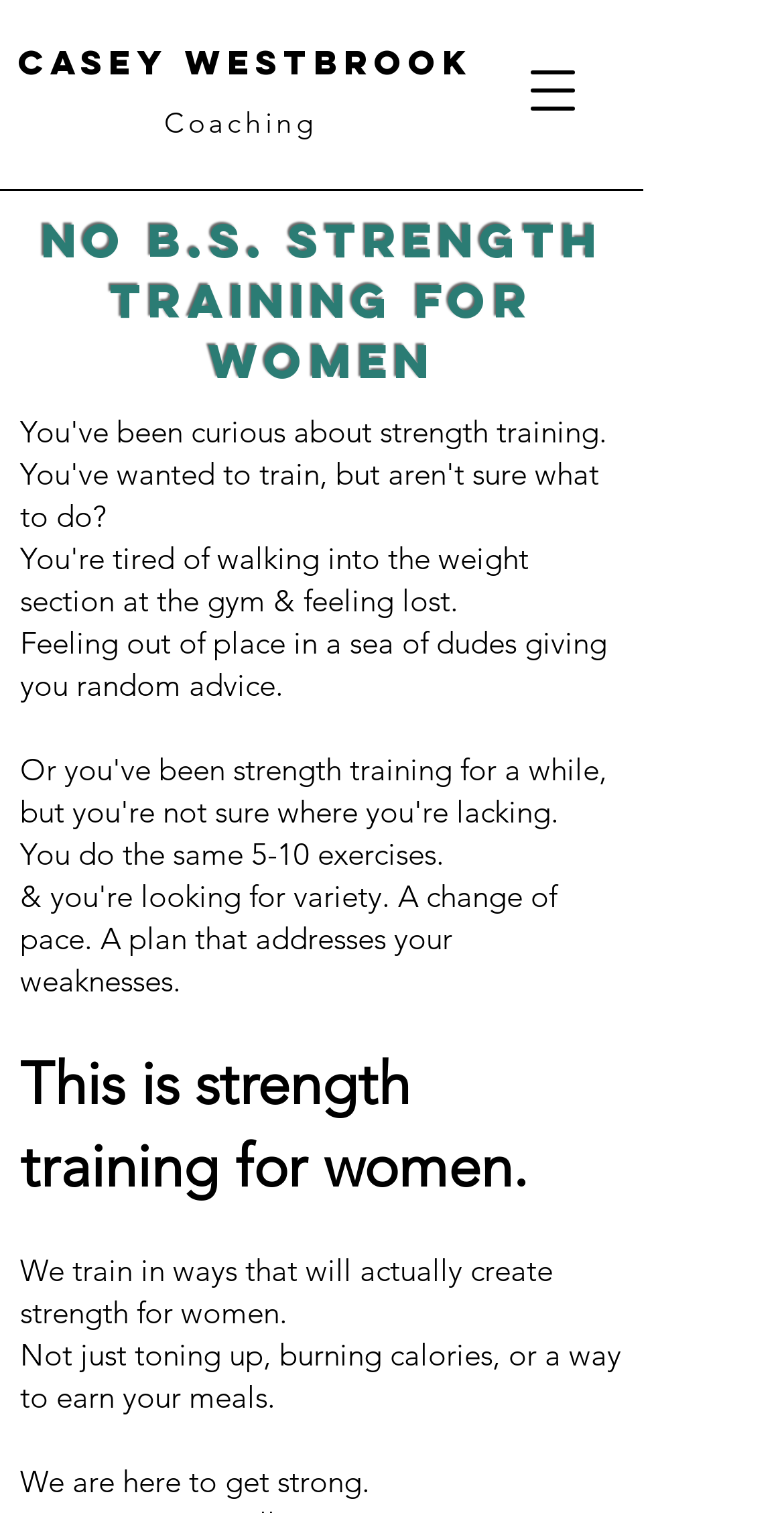Locate the bounding box for the described UI element: "Coaching". Ensure the coordinates are four float numbers between 0 and 1, formatted as [left, top, right, bottom].

[0.209, 0.069, 0.406, 0.093]